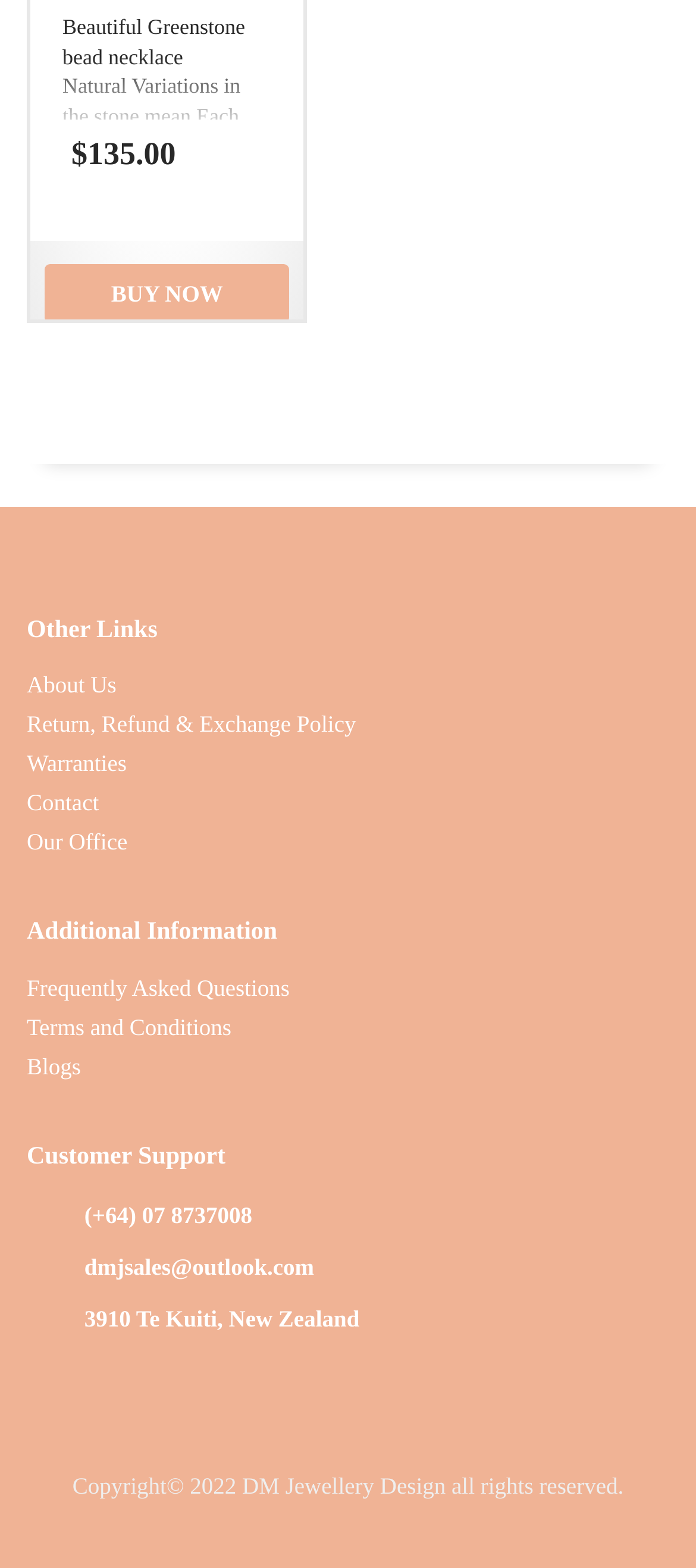What is the contact phone number of the company?
Please look at the screenshot and answer using one word or phrase.

(+64) 07 8737008